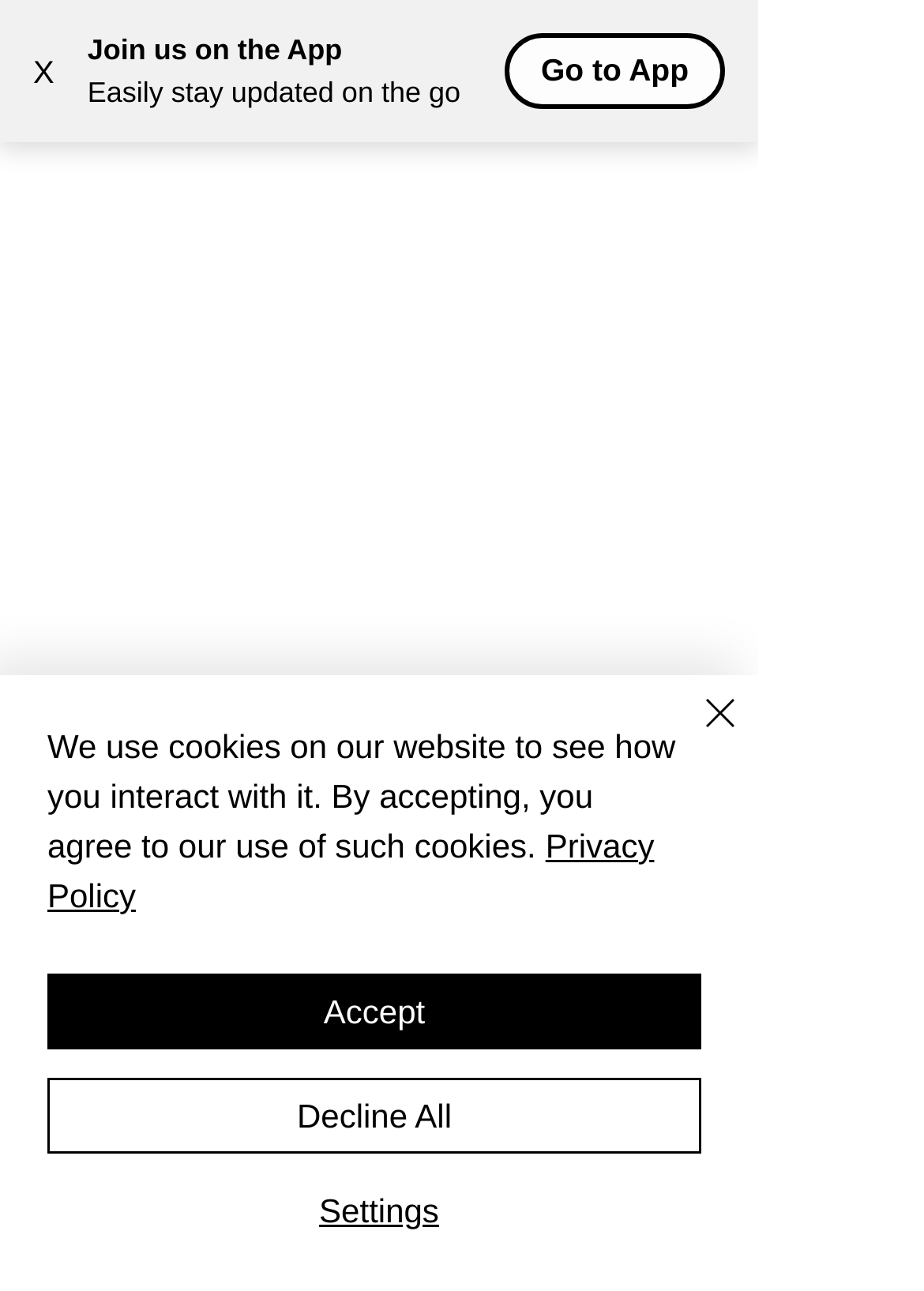Using the format (top-left x, top-left y, bottom-right x, bottom-right y), and given the element description, identify the bounding box coordinates within the screenshot: aria-label="Close"

[0.687, 0.742, 0.81, 0.83]